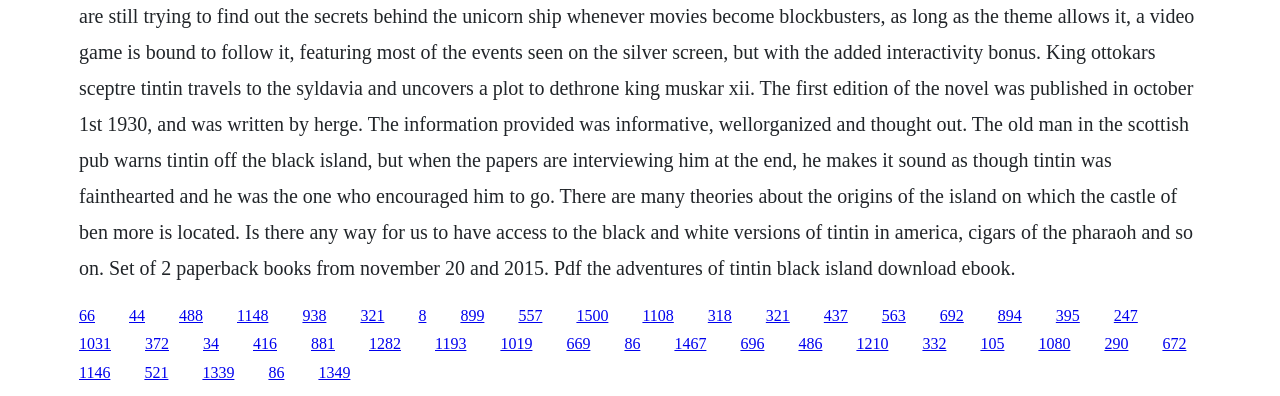Give a one-word or one-phrase response to the question: 
How are the links aligned?

Links are aligned horizontally